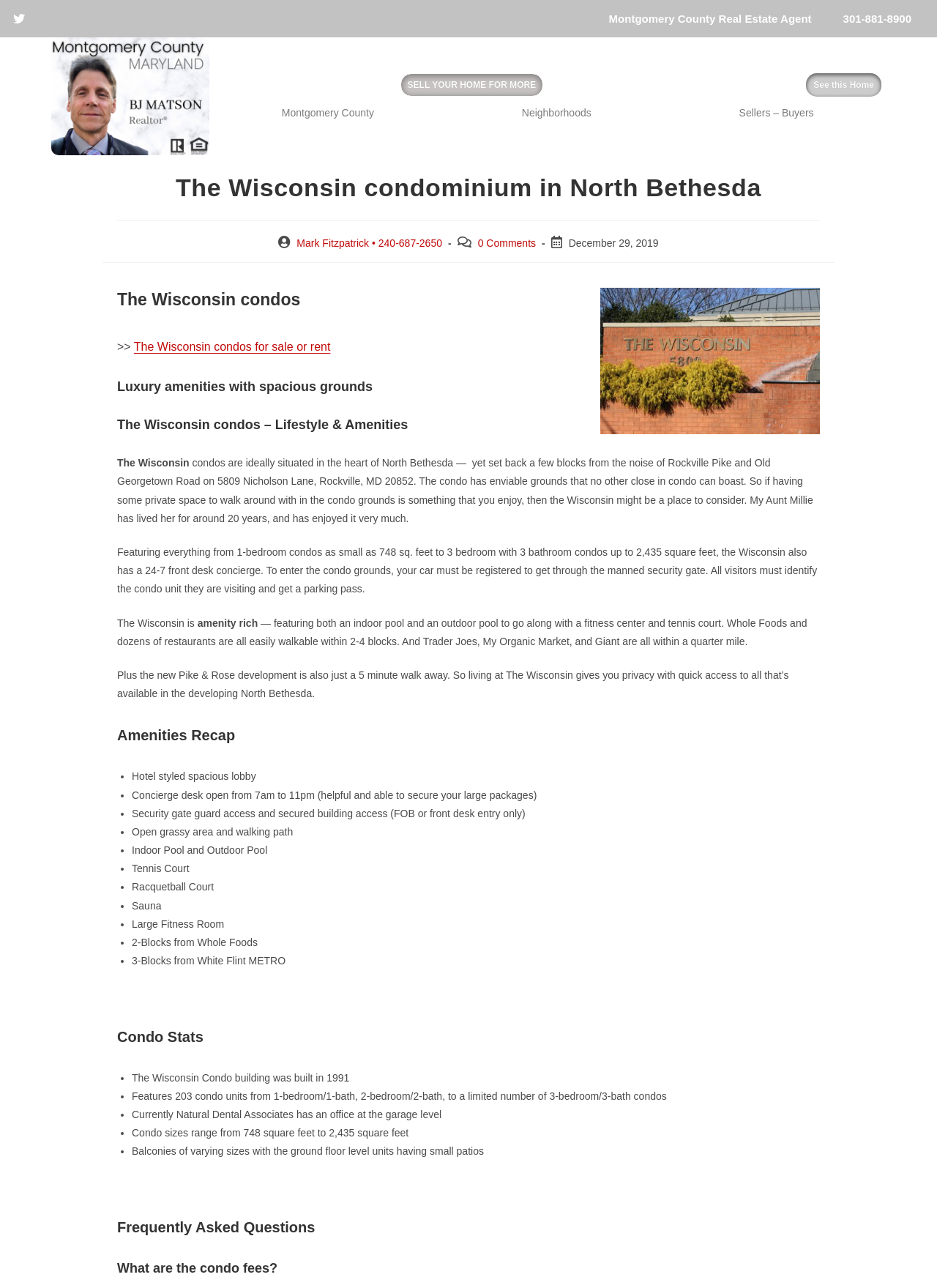Using the provided element description, identify the bounding box coordinates as (top-left x, top-left y, bottom-right x, bottom-right y). Ensure all values are between 0 and 1. Description: See this Home

[0.86, 0.057, 0.941, 0.075]